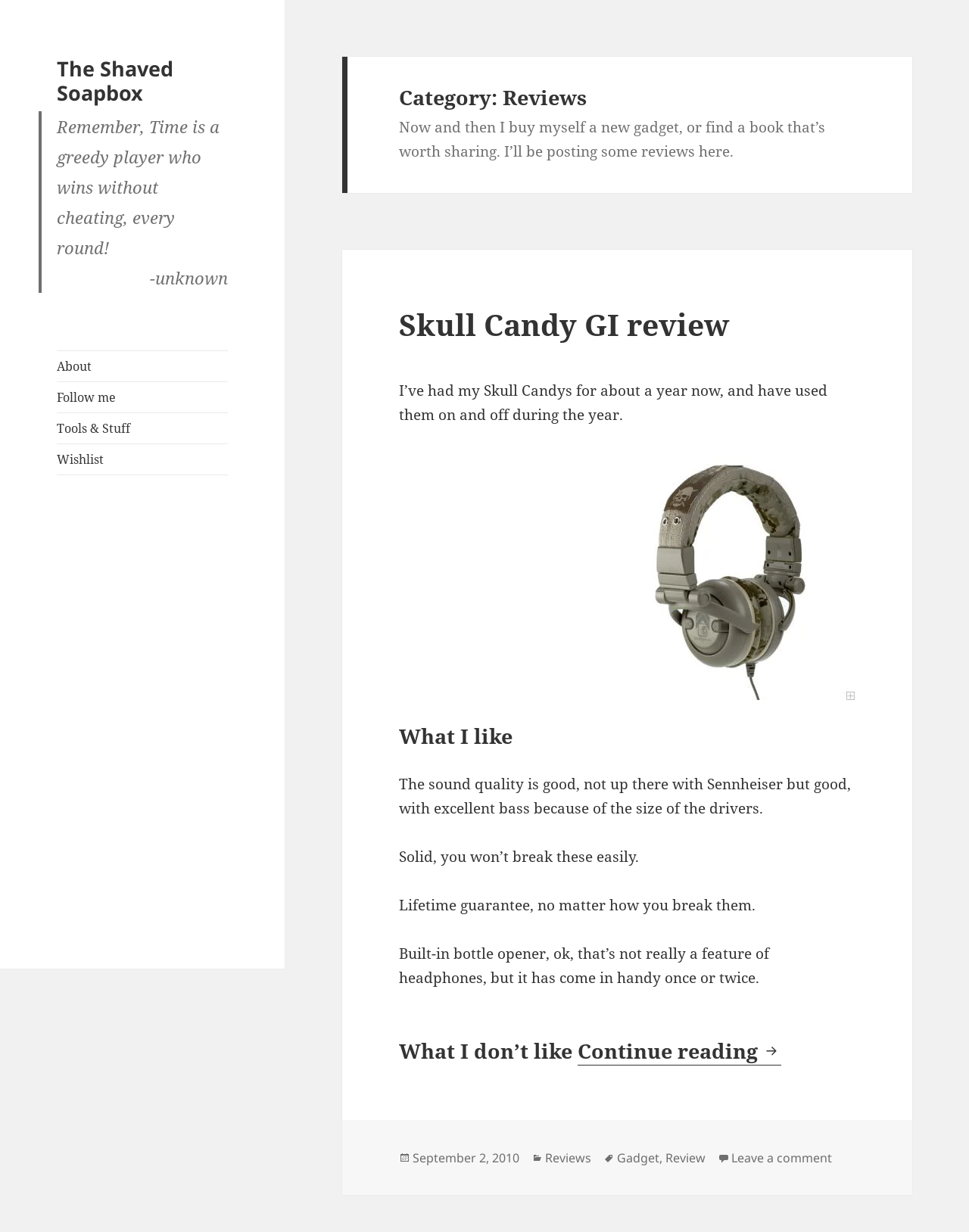Please find the bounding box coordinates for the clickable element needed to perform this instruction: "Leave a comment on 'Skull Candy GI review'".

[0.755, 0.933, 0.859, 0.947]